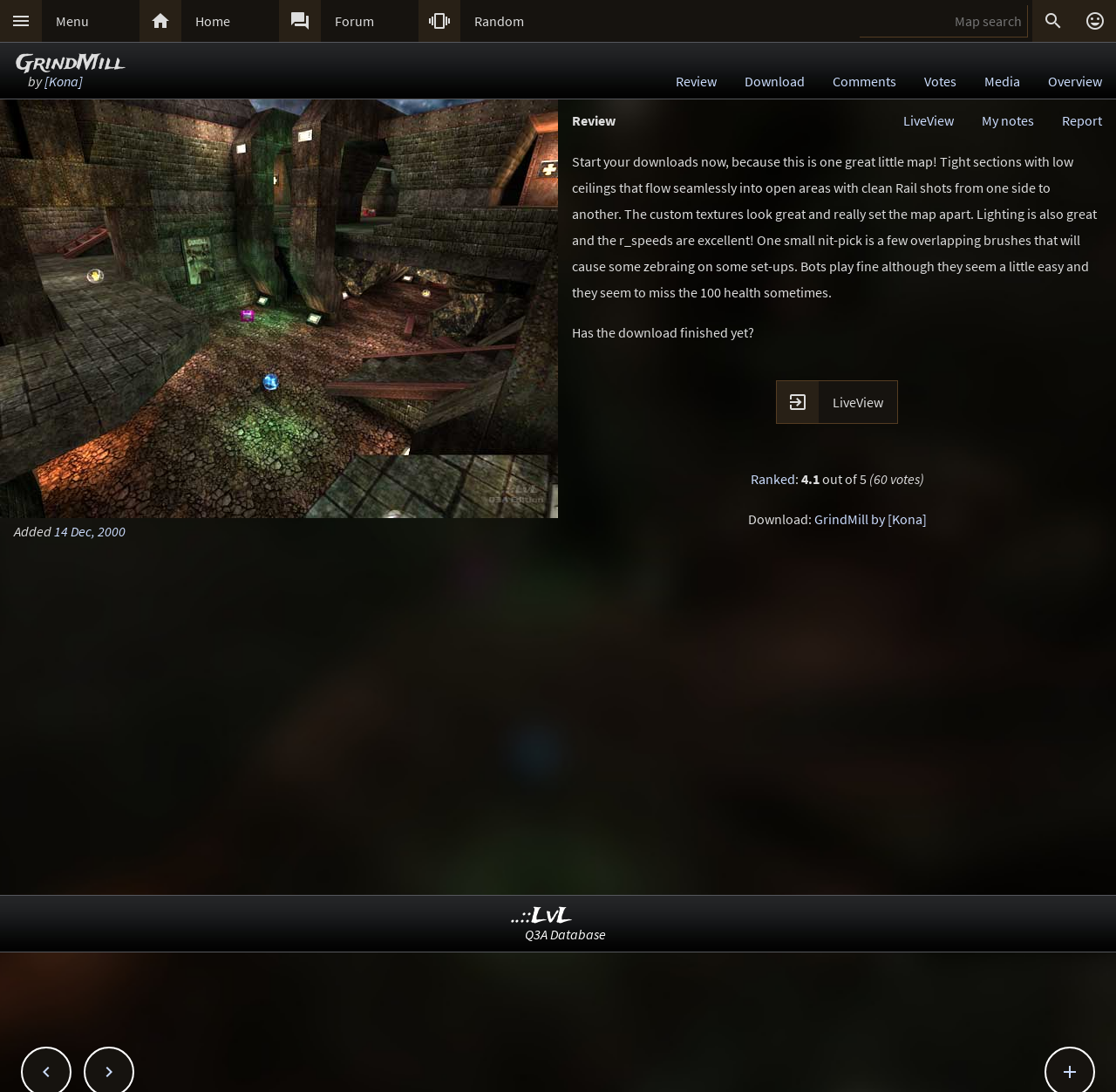Identify the bounding box coordinates for the region to click in order to carry out this instruction: "Search for a map". Provide the coordinates using four float numbers between 0 and 1, formatted as [left, top, right, bottom].

[0.77, 0.005, 0.921, 0.034]